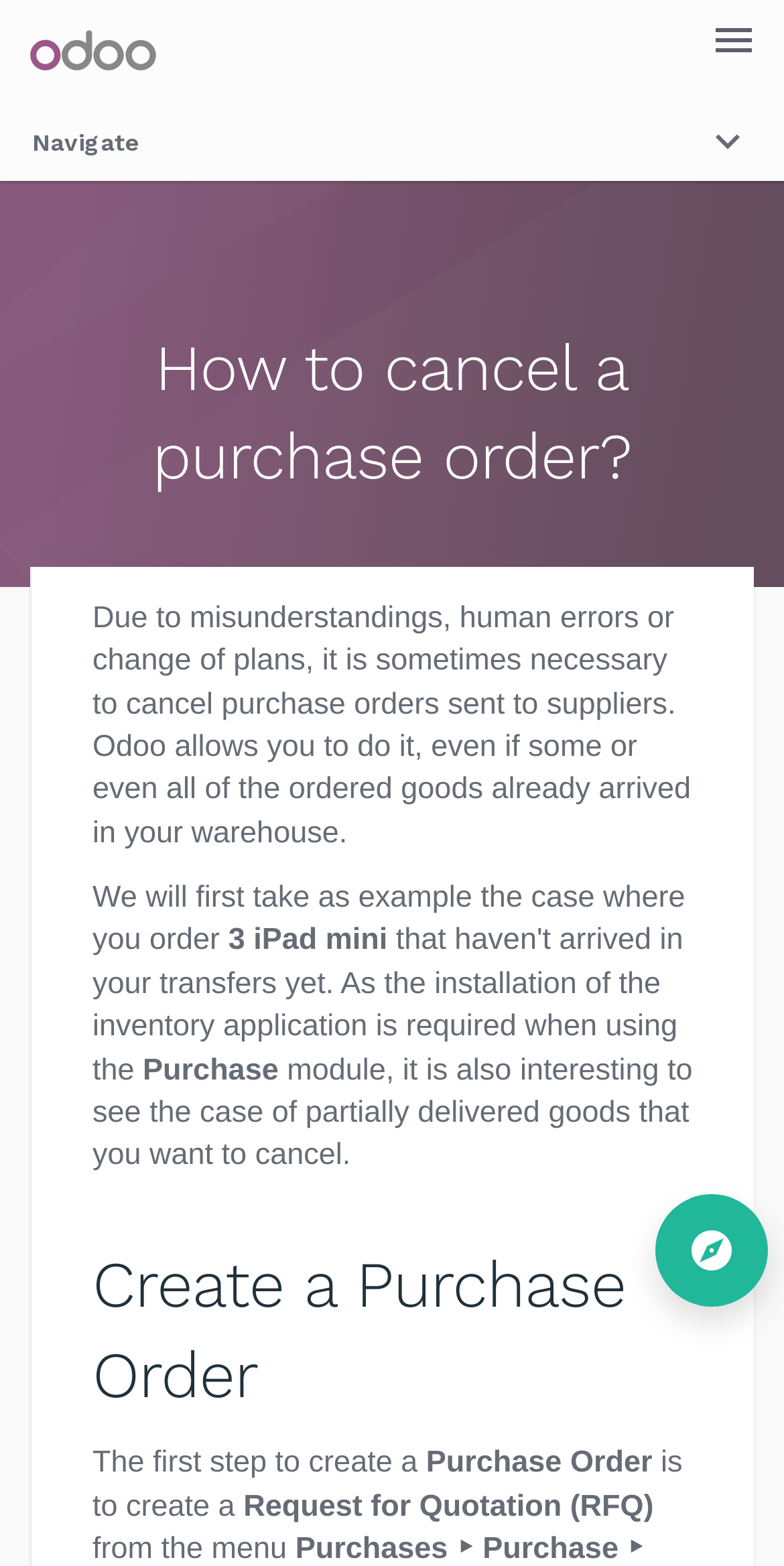Answer the question below using just one word or a short phrase: 
What is the first step to create a purchase order?

Create a Request for Quotation (RFQ)